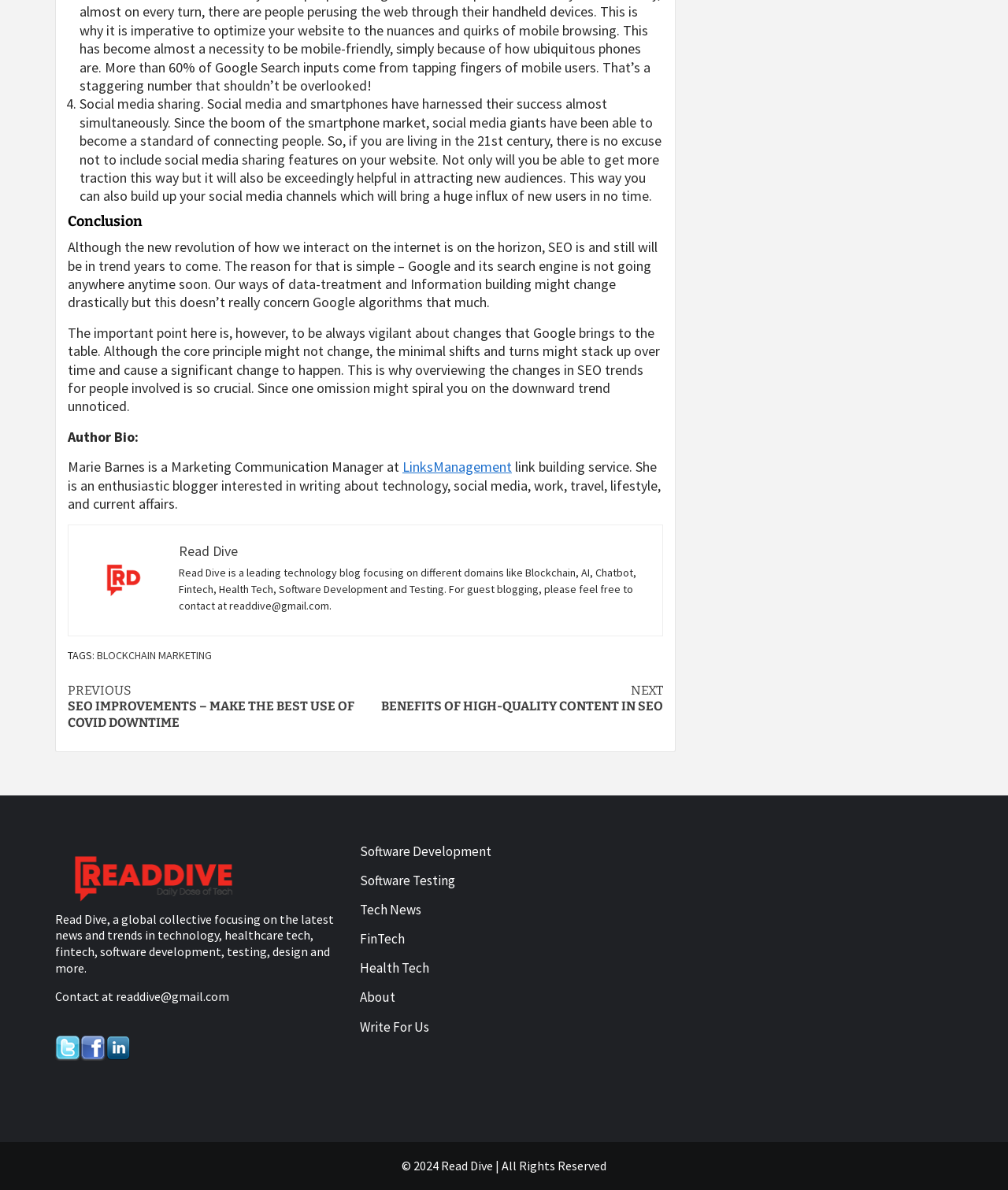Using floating point numbers between 0 and 1, provide the bounding box coordinates in the format (top-left x, top-left y, bottom-right x, bottom-right y). Locate the UI element described here: Locksmith Sleepy Hollow, NY

None